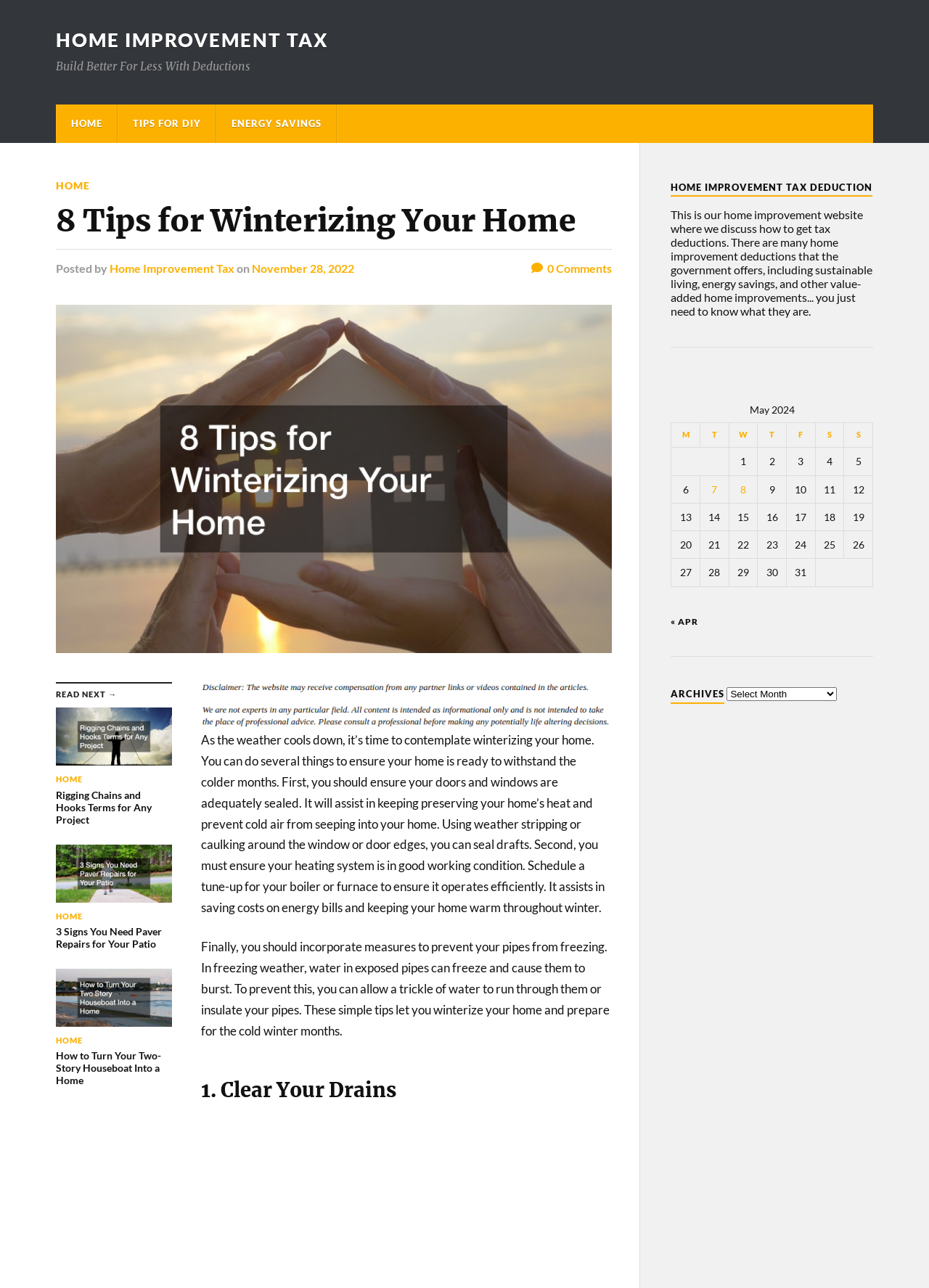Please provide a brief answer to the following inquiry using a single word or phrase:
How many tips are provided for winterizing your home?

8